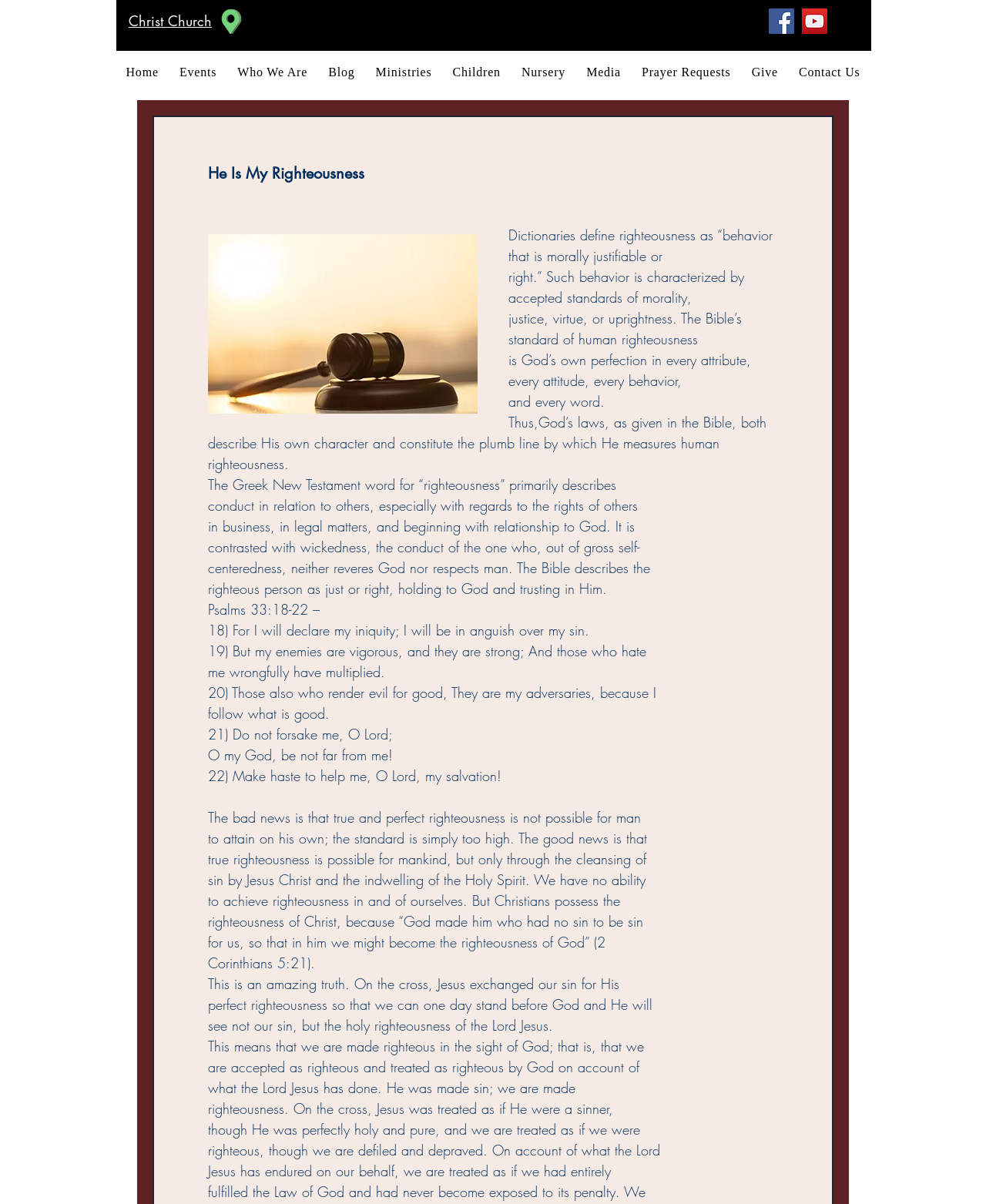Please identify the bounding box coordinates of the element that needs to be clicked to execute the following command: "Click the Facebook Social Icon". Provide the bounding box using four float numbers between 0 and 1, formatted as [left, top, right, bottom].

[0.78, 0.007, 0.805, 0.028]